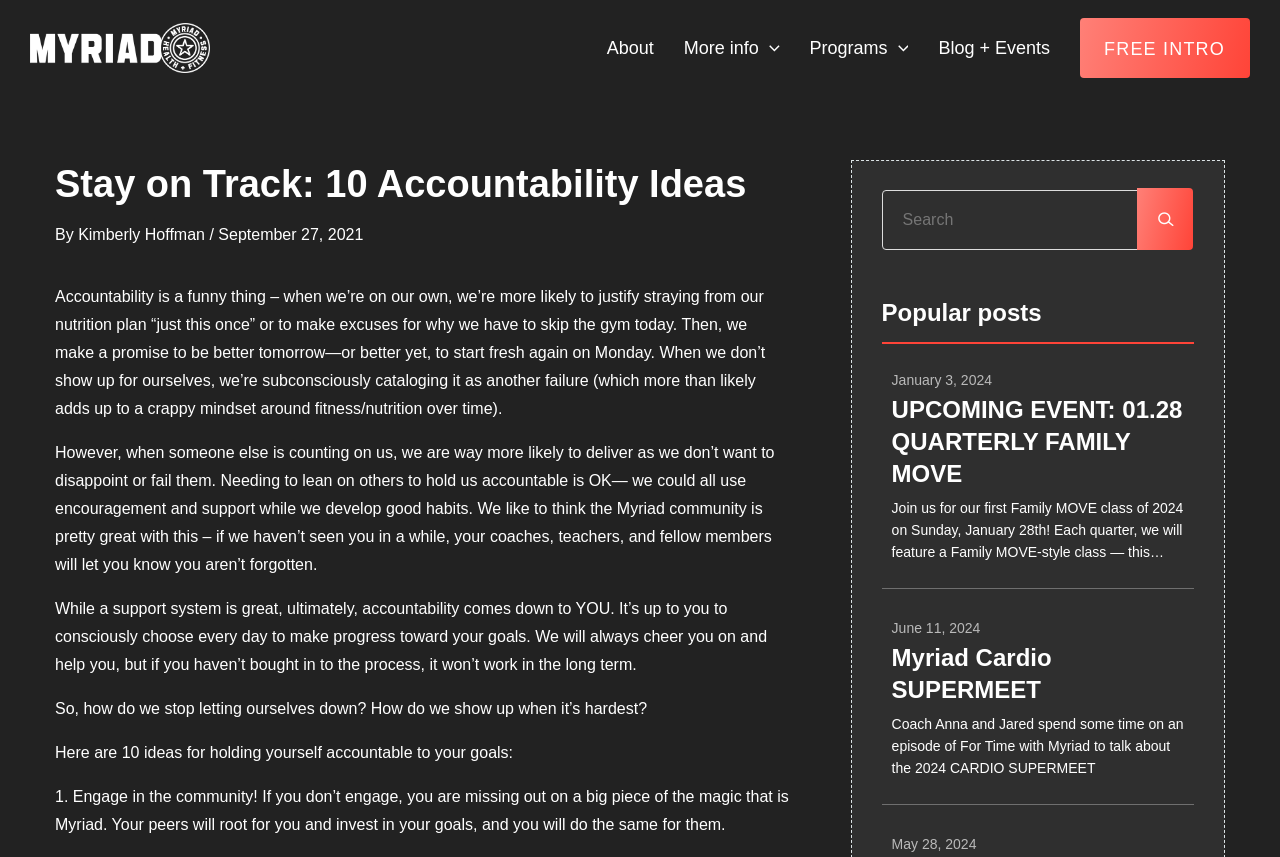Find the bounding box coordinates for the HTML element described in this sentence: "Blog + Events". Provide the coordinates as four float numbers between 0 and 1, in the format [left, top, right, bottom].

[0.721, 0.021, 0.832, 0.091]